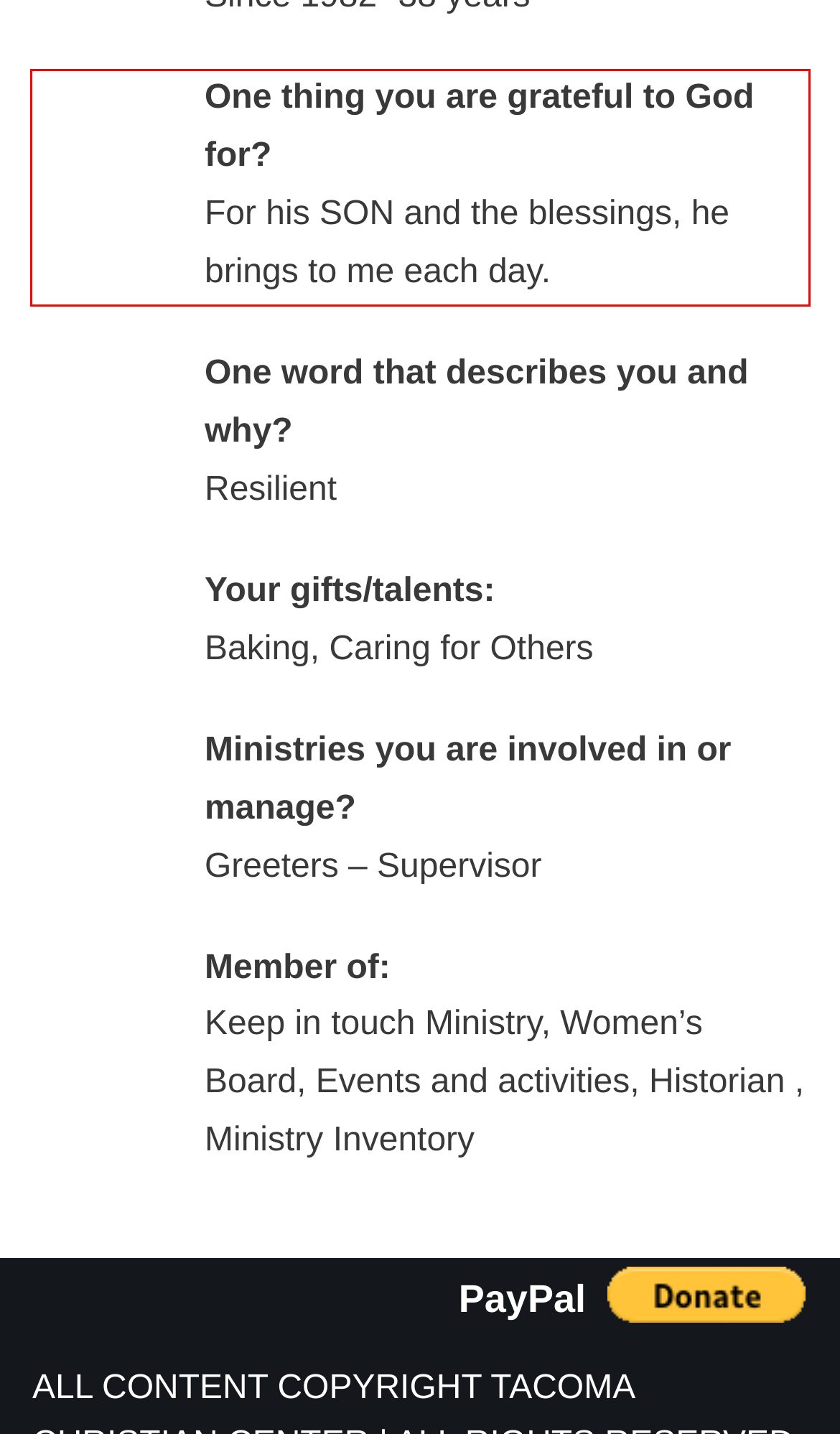Please perform OCR on the text content within the red bounding box that is highlighted in the provided webpage screenshot.

One thing you are grateful to God for? For his SON and the blessings, he brings to me each day.